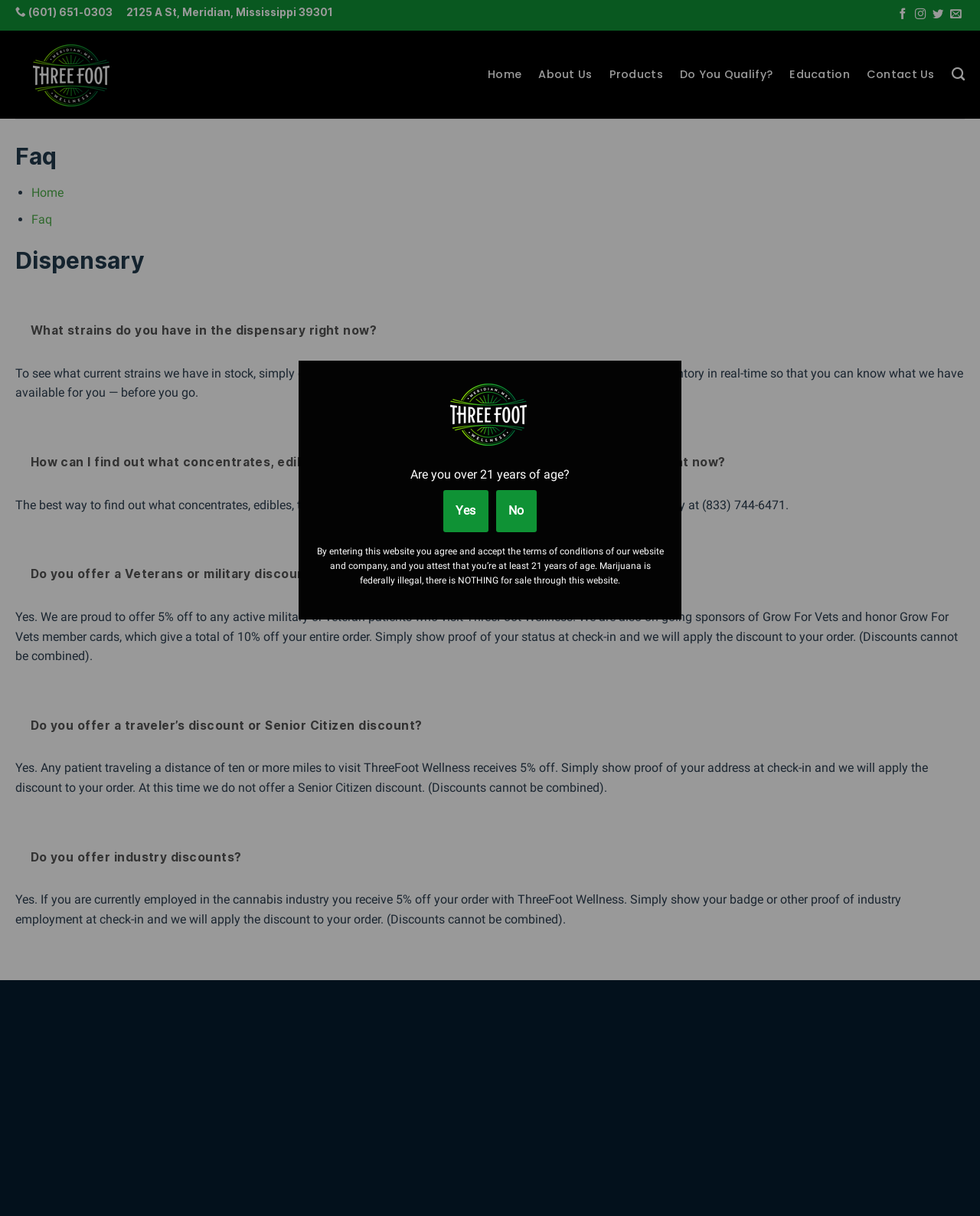Specify the bounding box coordinates of the area that needs to be clicked to achieve the following instruction: "Click the 'Yes' button to verify age".

[0.453, 0.403, 0.498, 0.438]